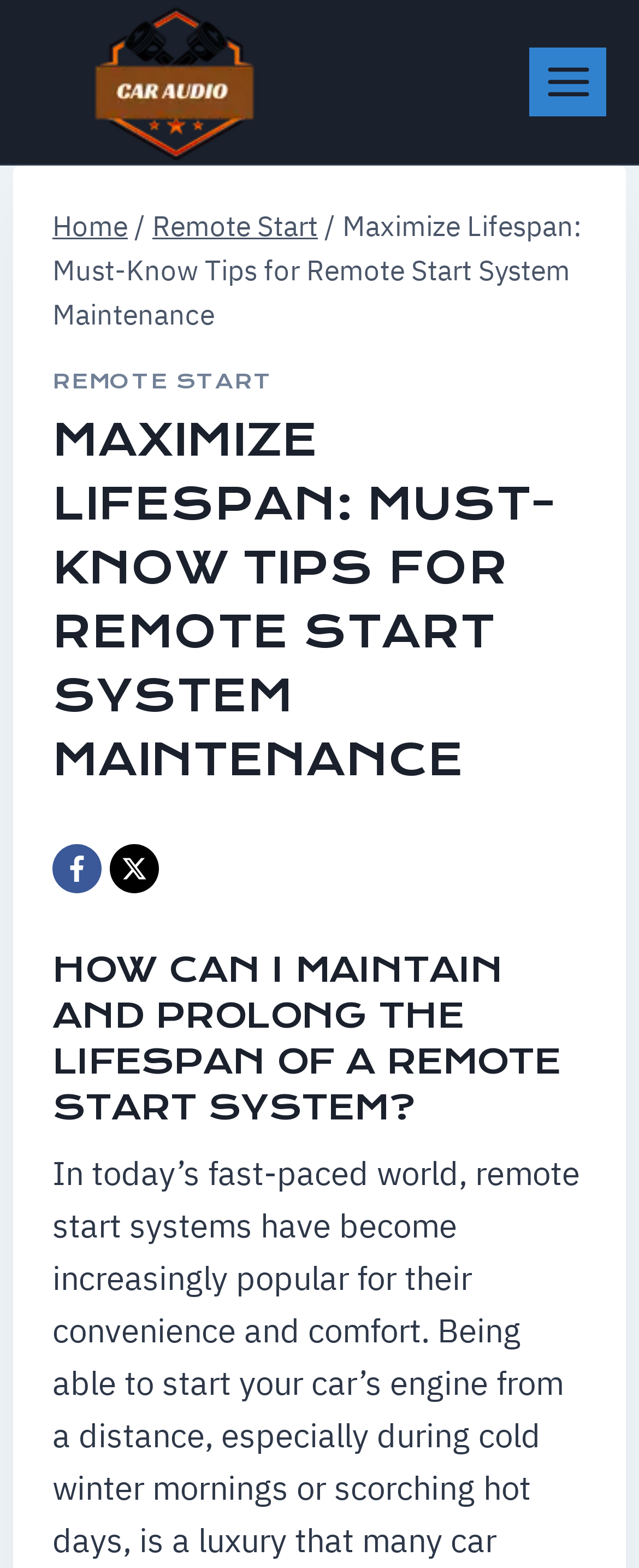Analyze the image and deliver a detailed answer to the question: What is the purpose of the button at the top right corner?

The button at the top right corner is used to open the menu, as indicated by its label and its location, which is a common placement for menu buttons.